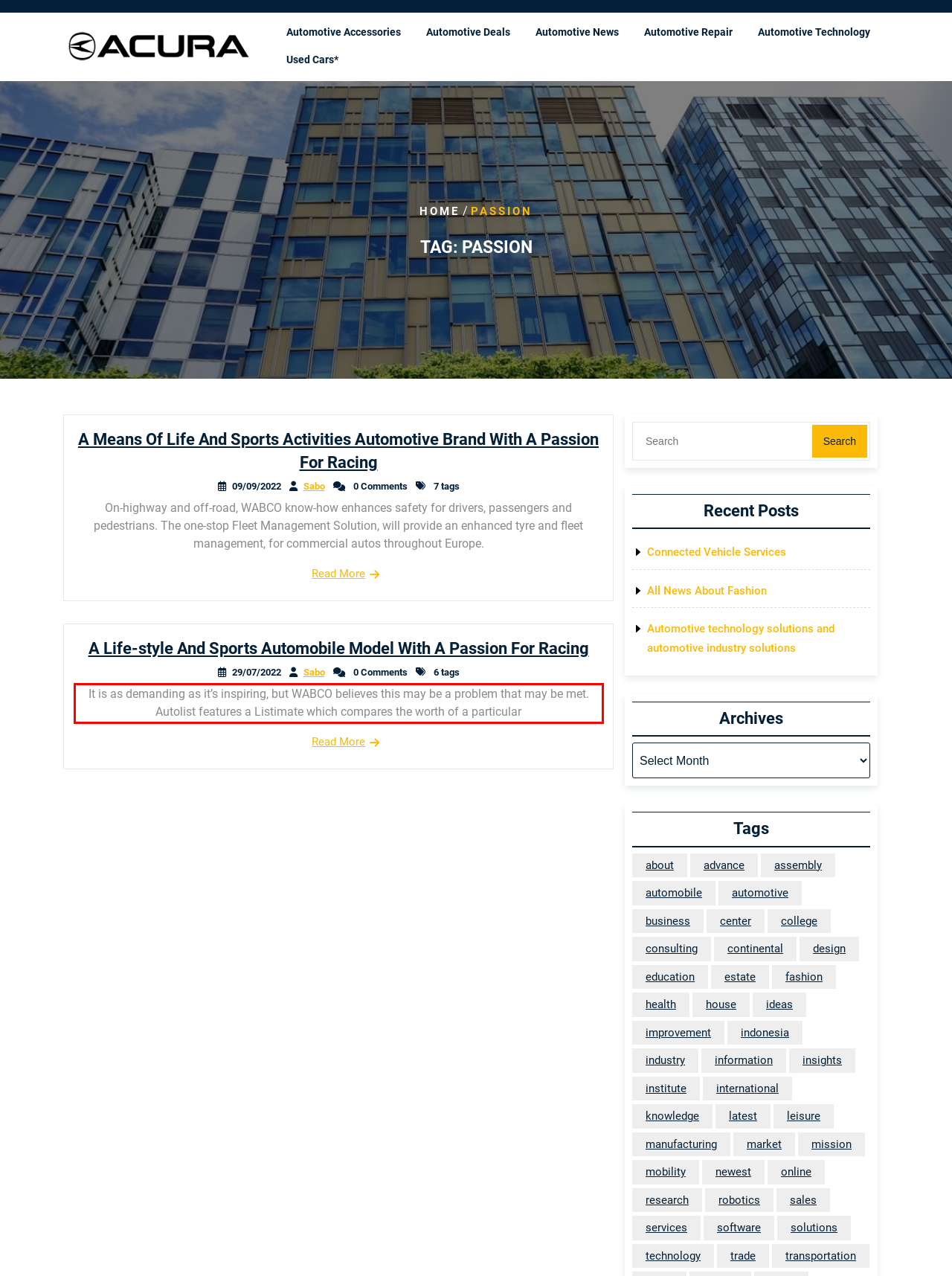Analyze the red bounding box in the provided webpage screenshot and generate the text content contained within.

It is as demanding as it’s inspiring, but WABCO believes this may be a problem that may be met. Autolist features a Listimate which compares the worth of a particular